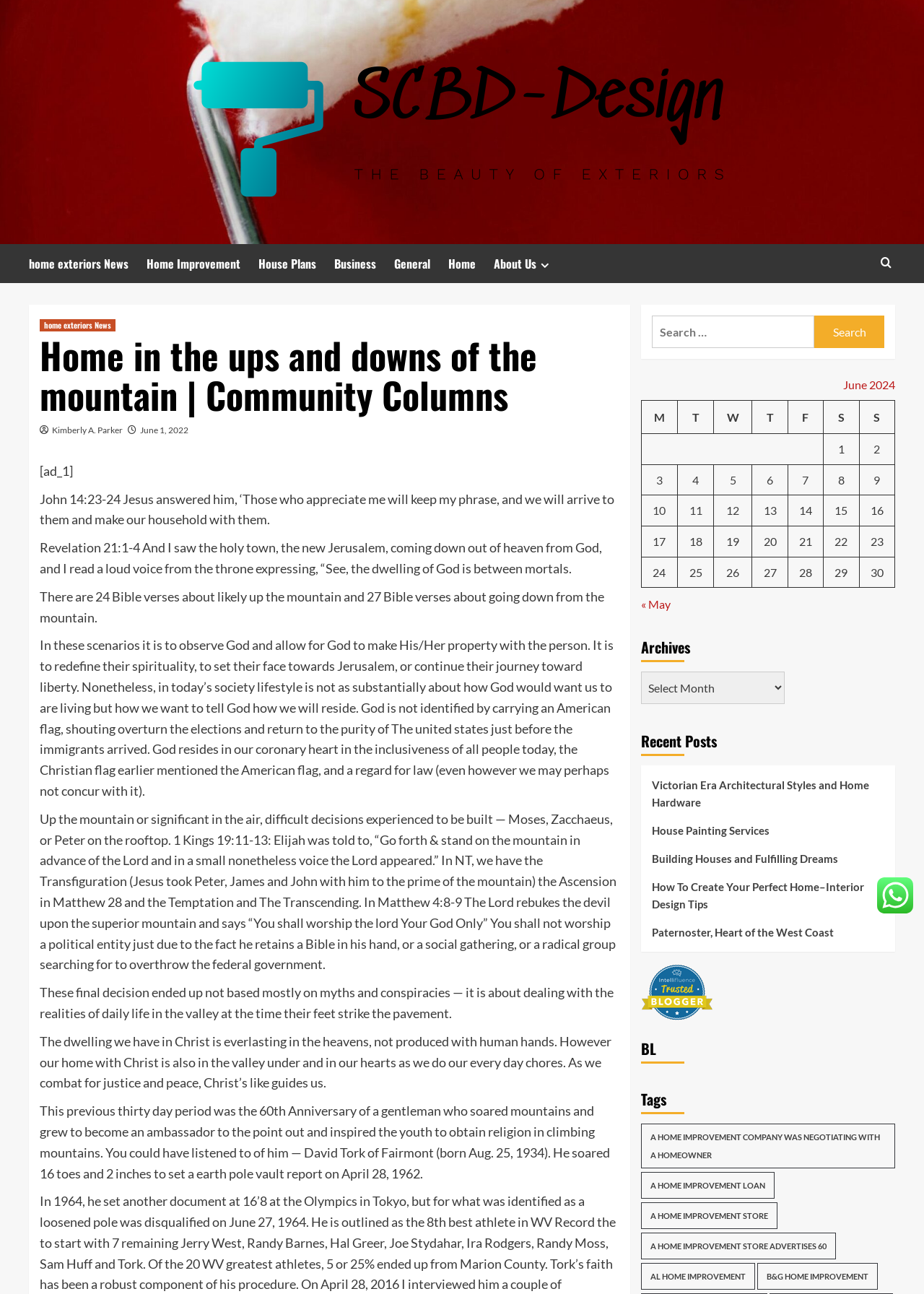Use a single word or phrase to answer this question: 
What is the purpose of the table in the article?

To show posts published in June 2024